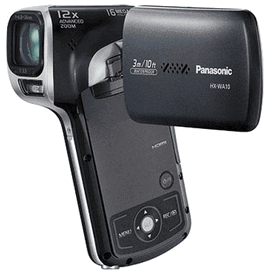Convey a detailed narrative of what is depicted in the image.

The image showcases the Panasonic HX-WA10, a waterproof Full HD camcorder designed for those who enjoy capturing life's moments in challenging environments. Featuring a sleek design, the camcorder boasts advanced capabilities, including a 12x optical zoom for detailed shots even from a distance. It is rated for underwater use, allowing recordings at depths of up to 3 meters (10 feet) for up to 60 minutes, making it an excellent choice for aquatic adventures.

The device's ergonomic layout includes intuitive controls located on the back and bottom, enabling easy handling while filming. The HX-WA10 is equipped with a 1/2.3" BSI CMOS sensor, ensuring high-quality image capture with up to 16.79 megapixels. Ideal for both video and still photography, this camcorder provides versatility for various shooting scenarios, including underwater photography, capturing vibrant marine life or dynamic action shots during snorkeling trips. This camcorder is perfect for enthusiasts looking to document their escapades in high definition, whether on land or underwater.